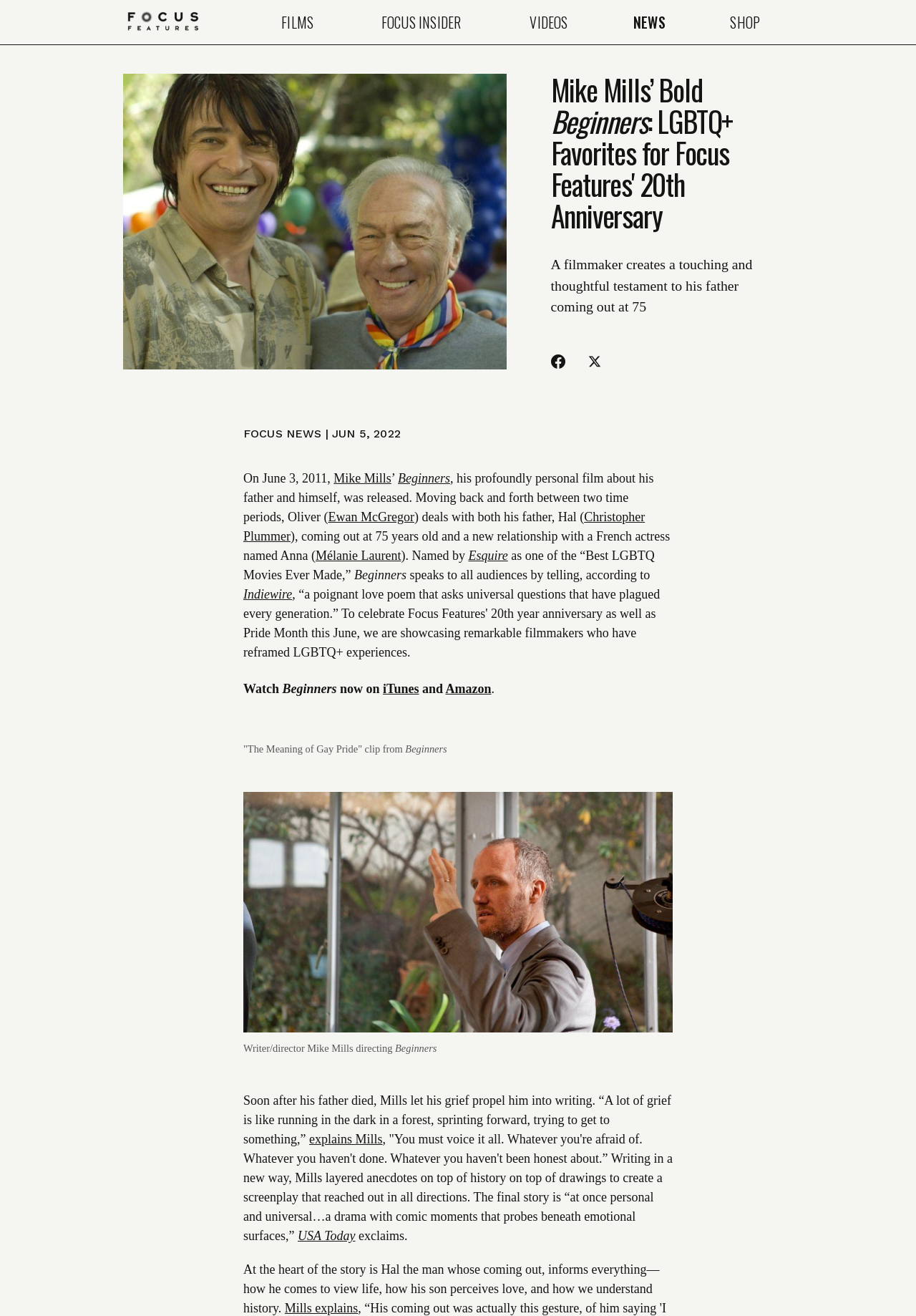Can you find the bounding box coordinates for the element to click on to achieve the instruction: "Click Focus Features Logo"?

[0.134, 0.0, 0.209, 0.034]